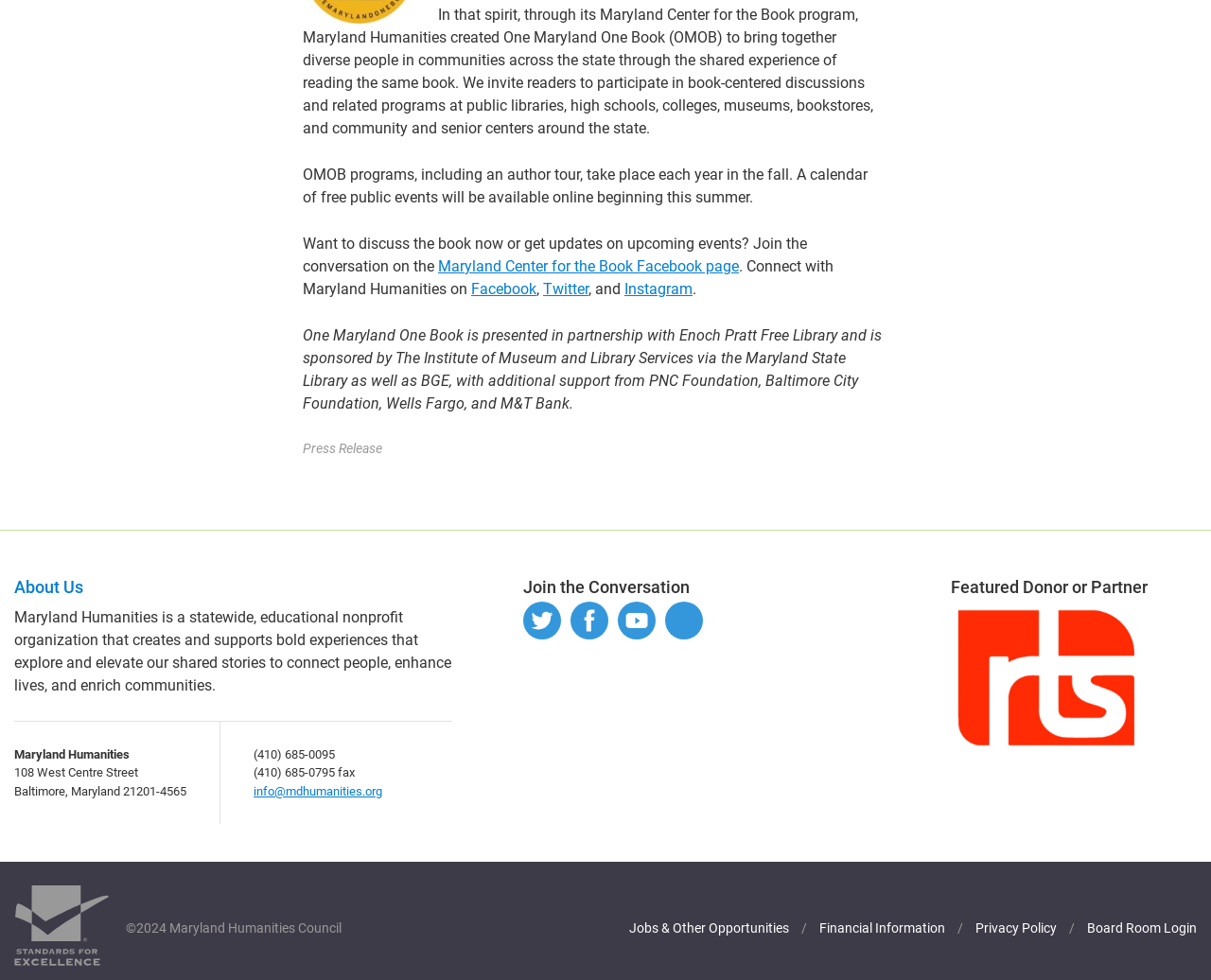Please answer the following question using a single word or phrase: 
Who sponsors One Maryland One Book?

Multiple organizations